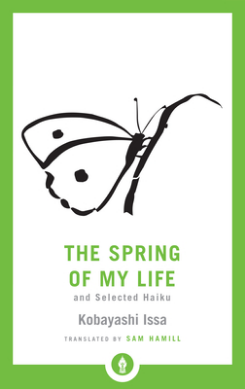Offer an in-depth description of the image.

The image features the cover of "The Spring of My Life: And Selected Haiku," a paperback book by Kobayashi Issa, translated by Sam Hamill. The design prominently displays a minimalist illustration of a butterfly, positioned above the title, which is rendered in bold white lettering against a vibrant green background. The title, along with the author's name, is elegantly centered, emphasizing the artistic and poetic nature of the book. Below the title, the phrase "translated by Sam Hamill" adds context about the translator's role in making Issa's work accessible to a wider audience. This edition includes not only an autobiographical sketch but also selected haiku, showcasing Issa's significant contributions to Japanese poetry. The overall design captures the essence of nature and simplicity, reflective of the themes often found in haiku poetry.